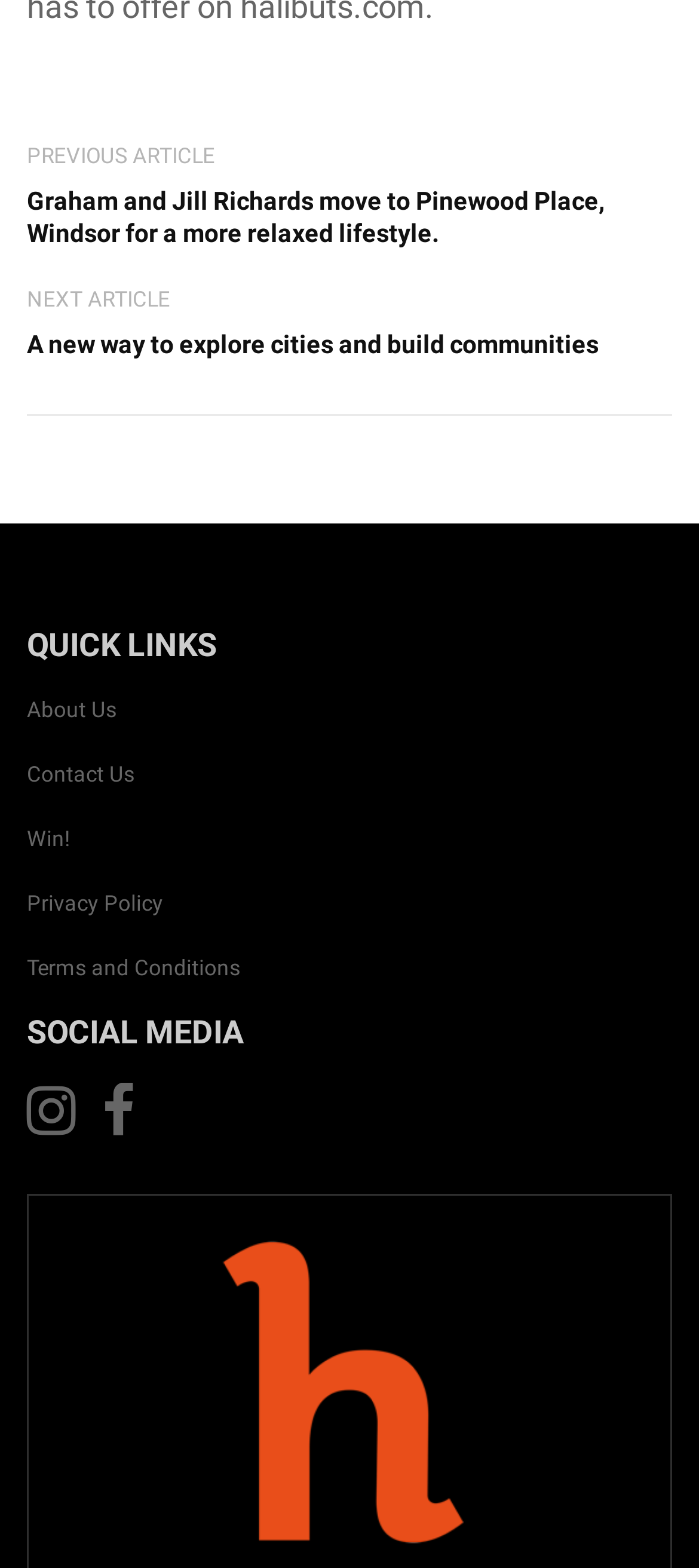Give the bounding box coordinates for this UI element: "Privacy Policy". The coordinates should be four float numbers between 0 and 1, arranged as [left, top, right, bottom].

[0.038, 0.568, 0.233, 0.584]